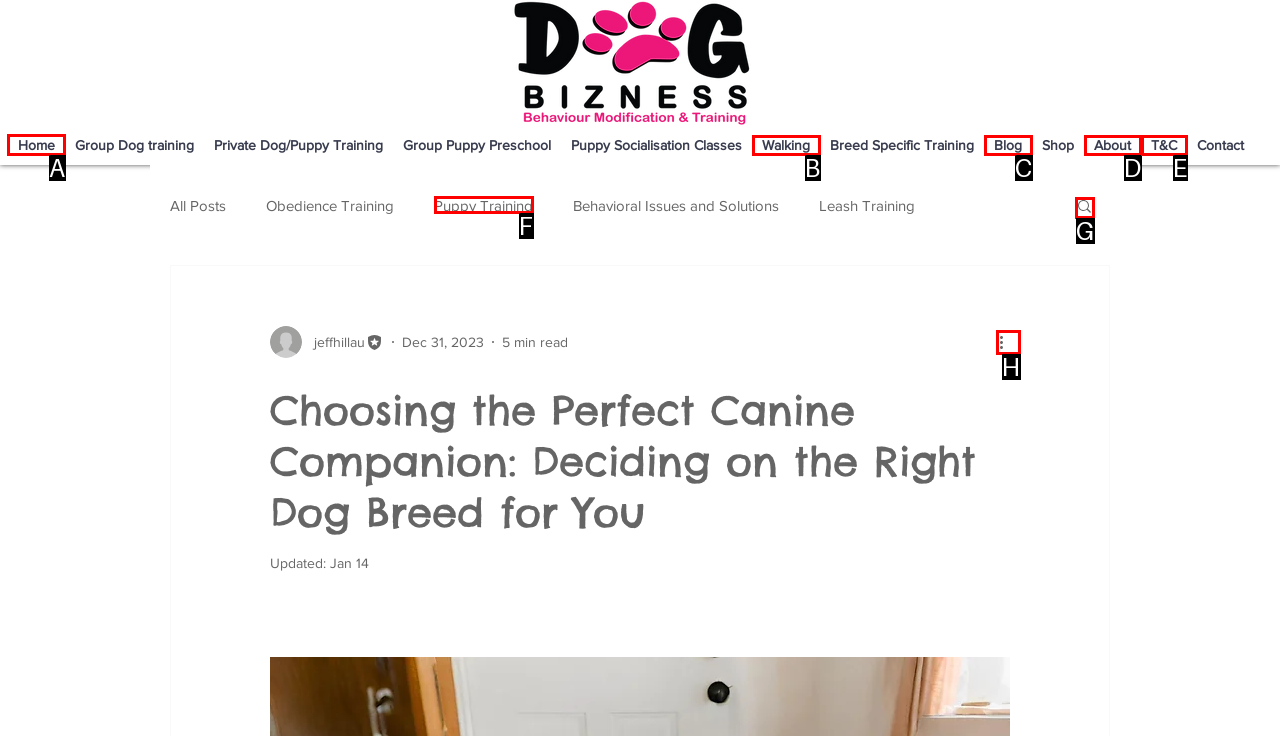Select the UI element that should be clicked to execute the following task: Click on the 'Home' link
Provide the letter of the correct choice from the given options.

A